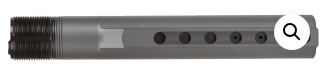Provide a one-word or one-phrase answer to the question:
What is the purpose of the holes on the tube?

Aid in functionality and installation